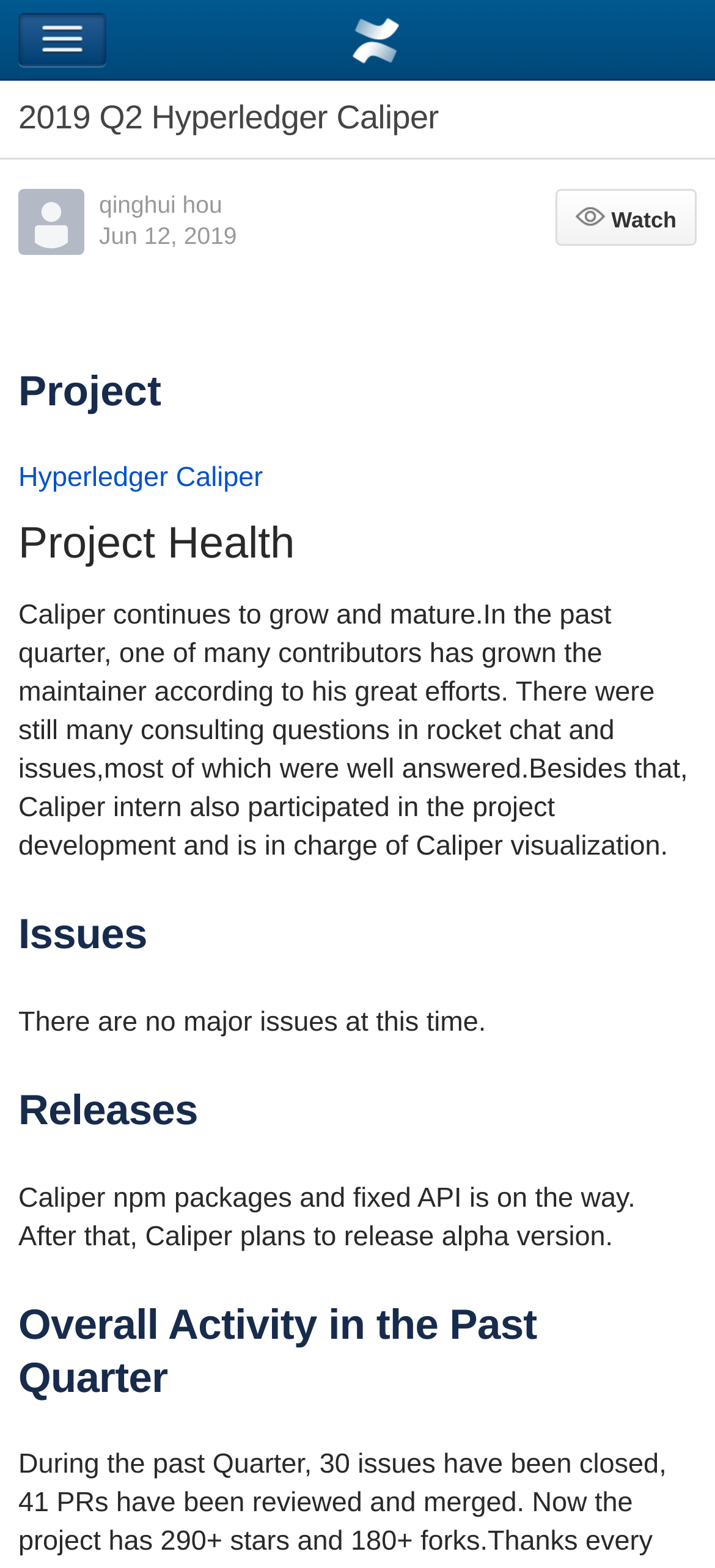What is the status of major issues?
We need a detailed and exhaustive answer to the question. Please elaborate.

I found the answer by looking at the heading 'Issues' and the static text 'There are no major issues at this time.' below it, which suggests that there are no major issues at the moment.